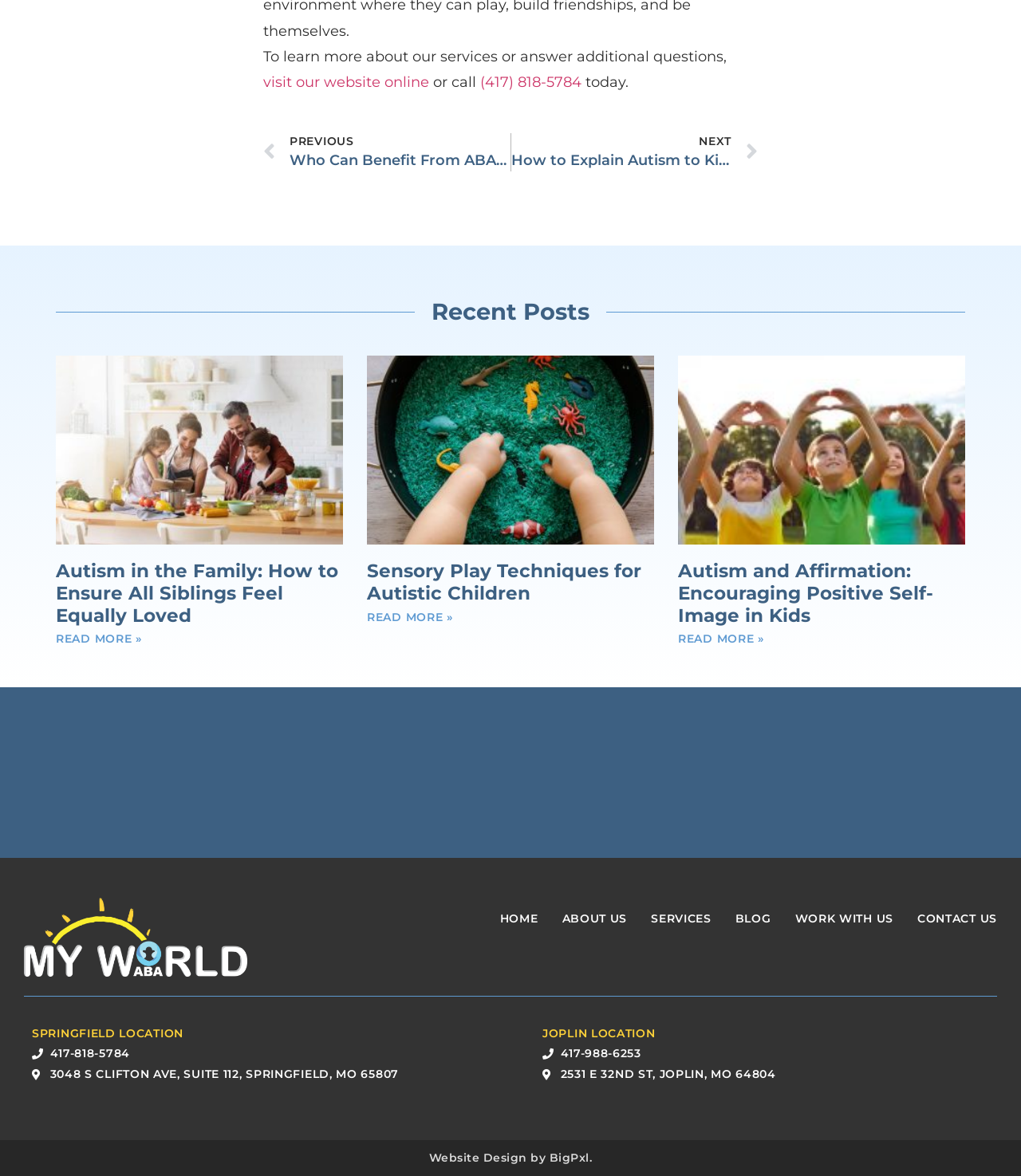Determine the bounding box coordinates of the clickable region to execute the instruction: "read more about Autism in the Family: How to Ensure All Siblings Feel Equally Loved". The coordinates should be four float numbers between 0 and 1, denoted as [left, top, right, bottom].

[0.055, 0.537, 0.139, 0.549]